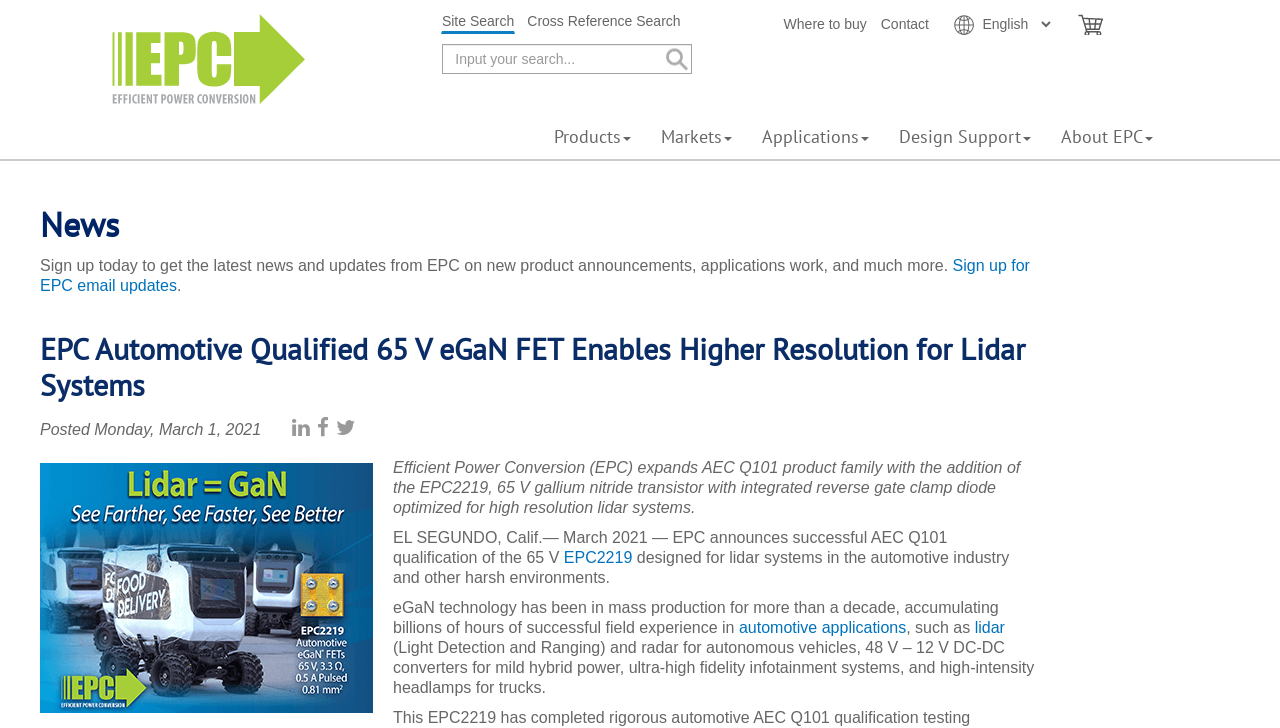Determine the bounding box coordinates of the clickable element to complete this instruction: "Click on the 'Products' dropdown menu". Provide the coordinates in the format of four float numbers between 0 and 1, [left, top, right, bottom].

[0.421, 0.154, 0.505, 0.218]